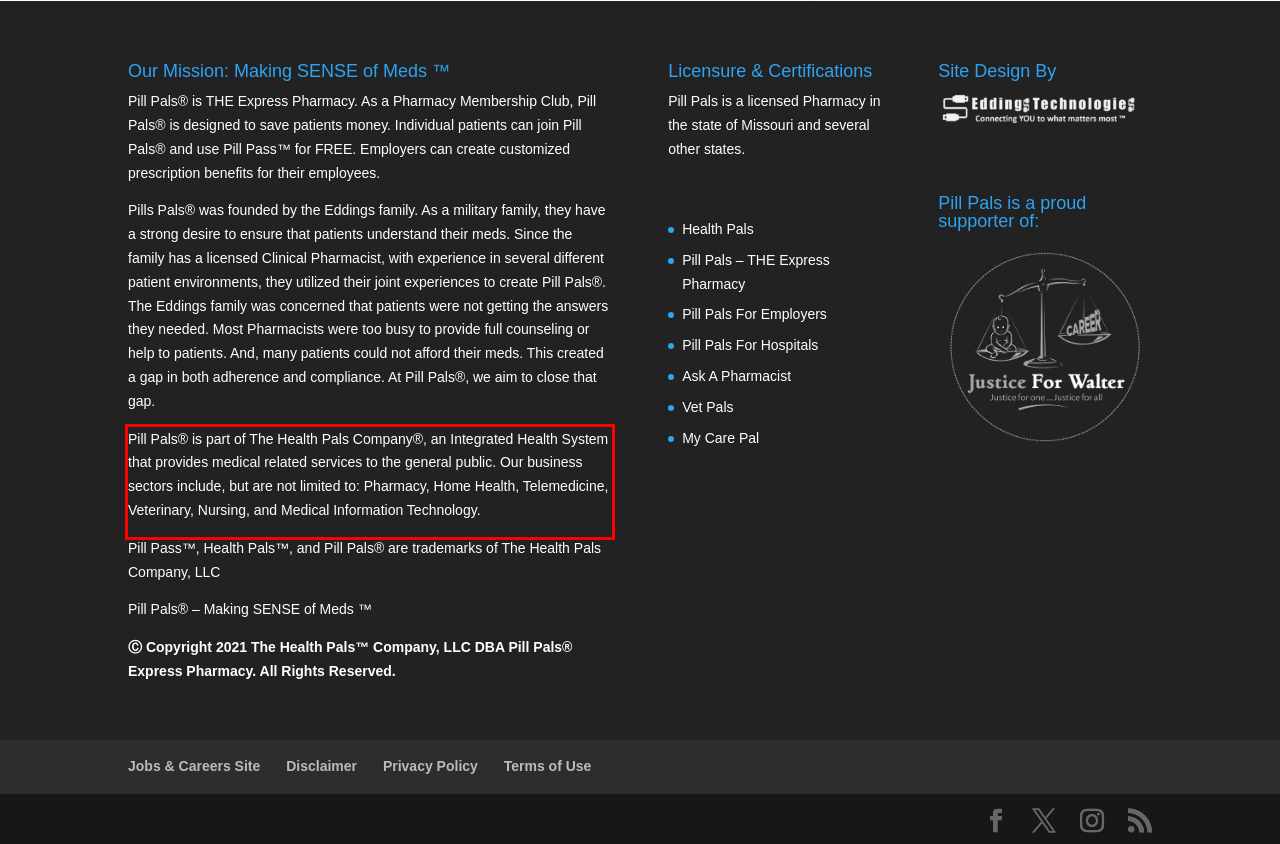You are given a webpage screenshot with a red bounding box around a UI element. Extract and generate the text inside this red bounding box.

Pill Pals® is part of The Health Pals Company®, an Integrated Health System that provides medical related services to the general public. Our business sectors include, but are not limited to: Pharmacy, Home Health, Telemedicine, Veterinary, Nursing, and Medical Information Technology.